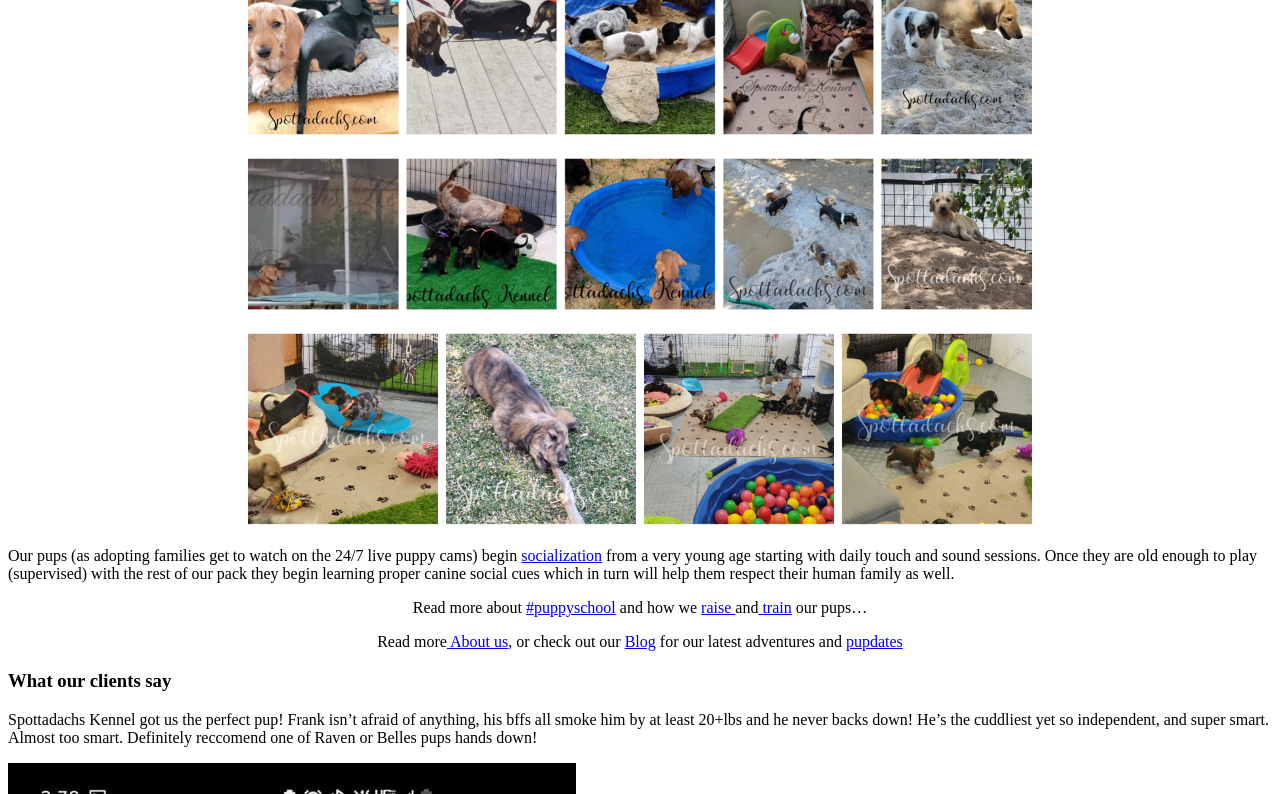Locate the bounding box of the user interface element based on this description: "About us".

[0.349, 0.797, 0.397, 0.819]